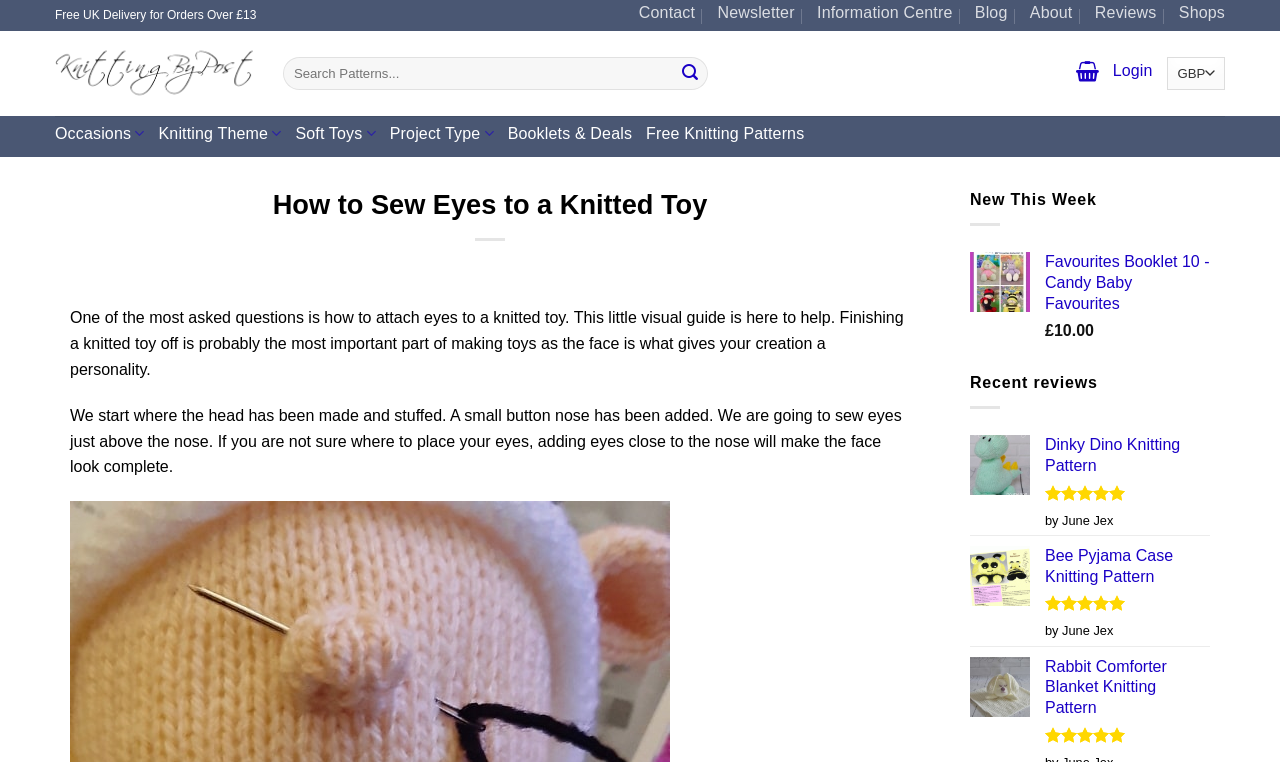Please give the bounding box coordinates of the area that should be clicked to fulfill the following instruction: "View the blog". The coordinates should be in the format of four float numbers from 0 to 1, i.e., [left, top, right, bottom].

[0.762, 0.0, 0.787, 0.041]